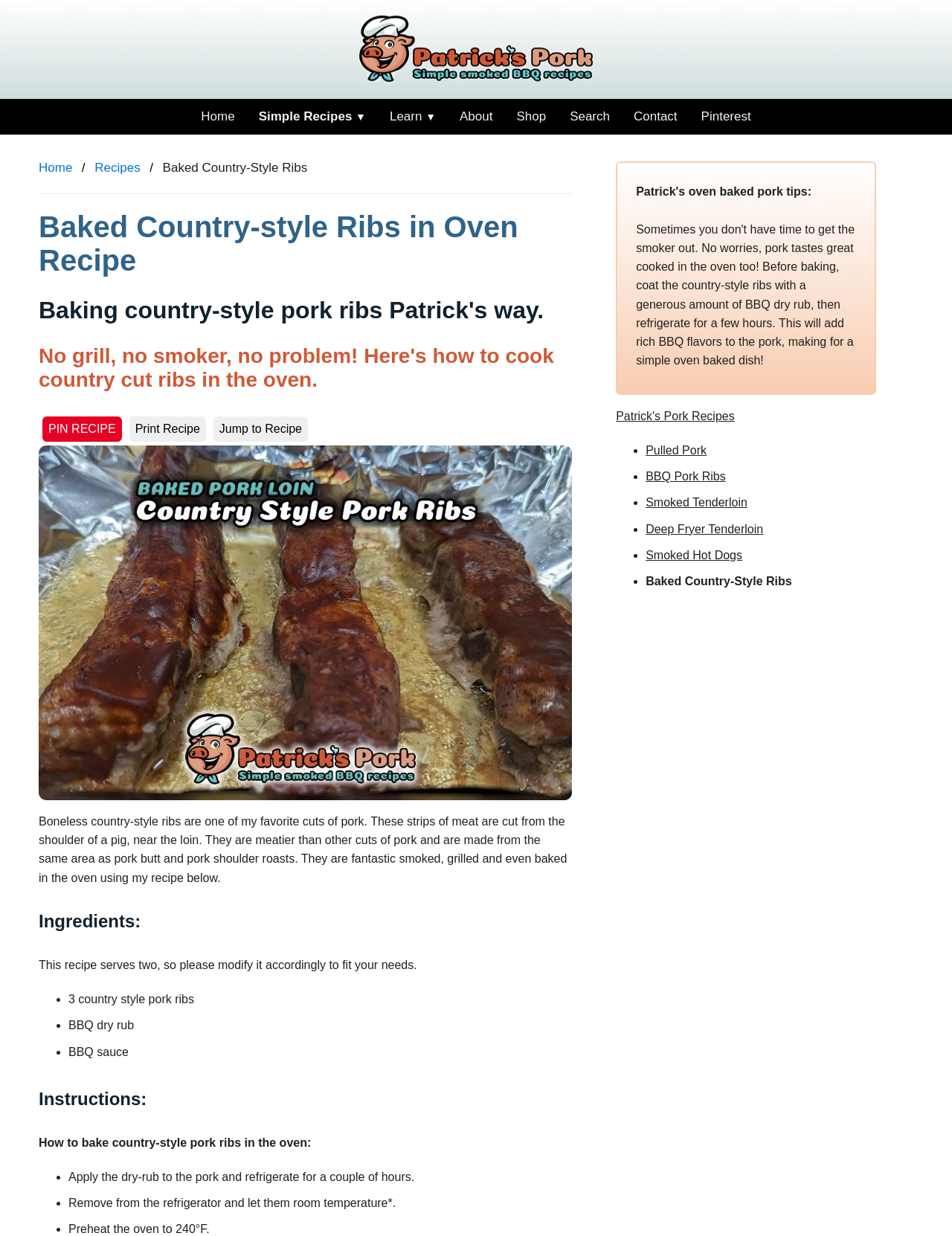What is the name of the website?
Using the image, give a concise answer in the form of a single word or short phrase.

Patrick's Pork